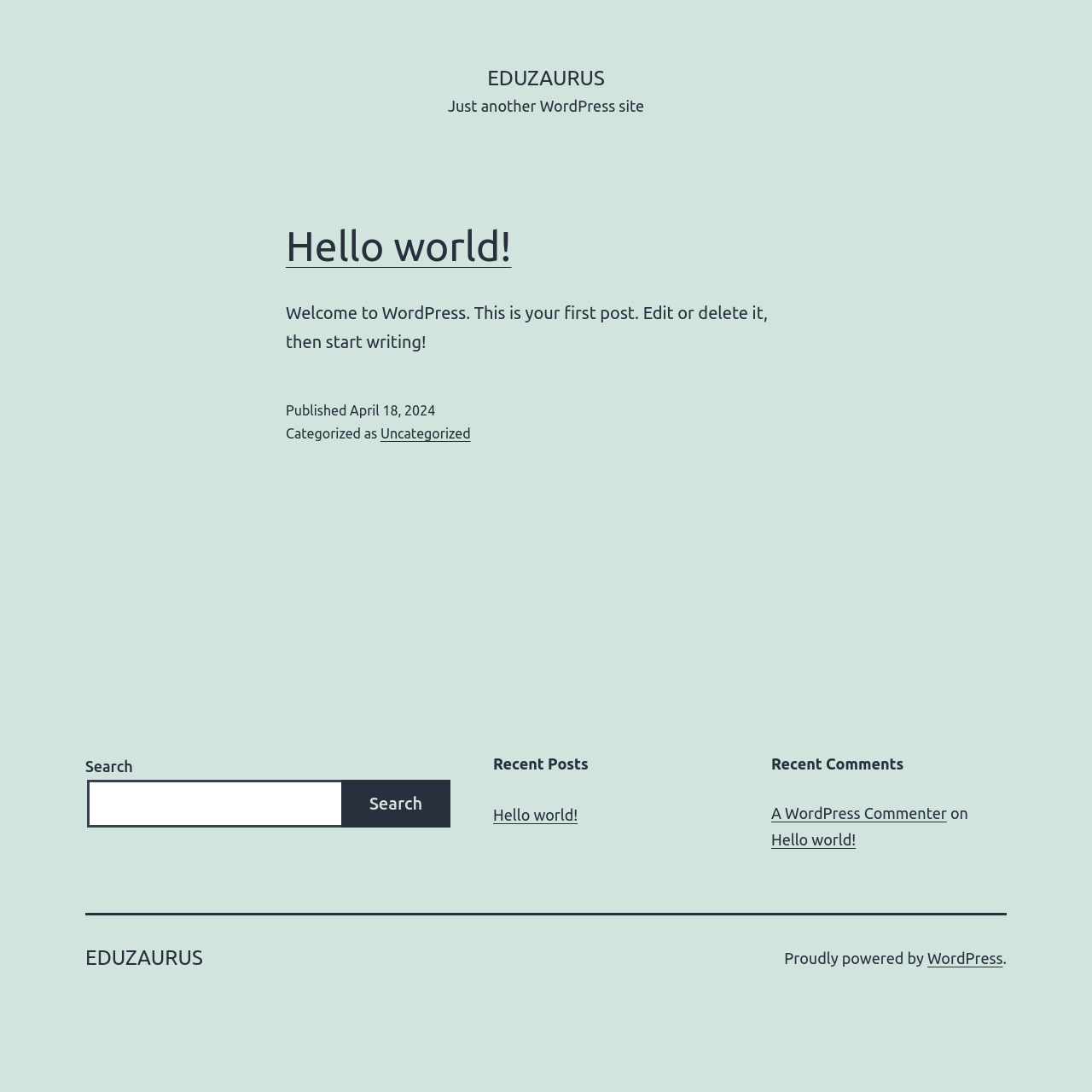Determine the bounding box coordinates of the element that should be clicked to execute the following command: "Edit the first post".

[0.262, 0.204, 0.468, 0.246]